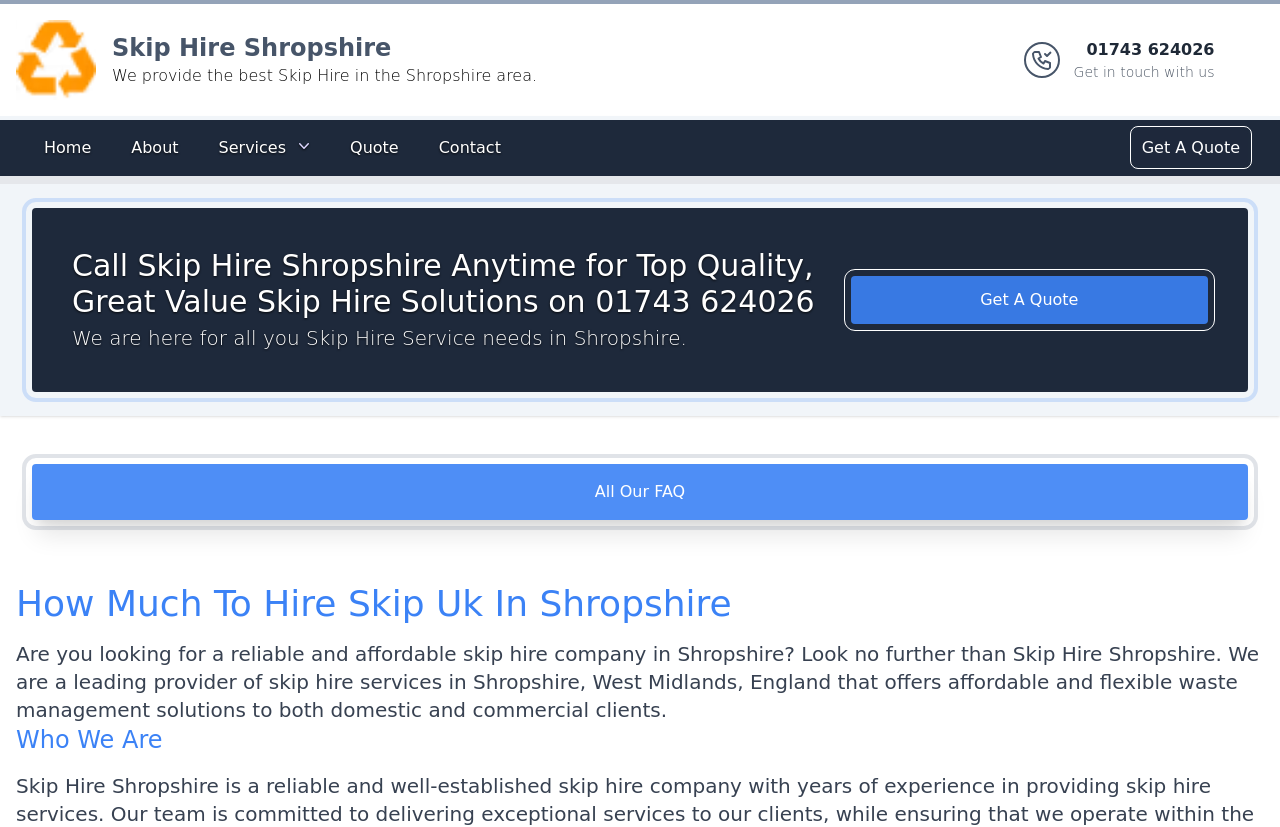Determine the bounding box coordinates for the UI element with the following description: "Get A Quote". The coordinates should be four float numbers between 0 and 1, represented as [left, top, right, bottom].

[0.886, 0.157, 0.975, 0.2]